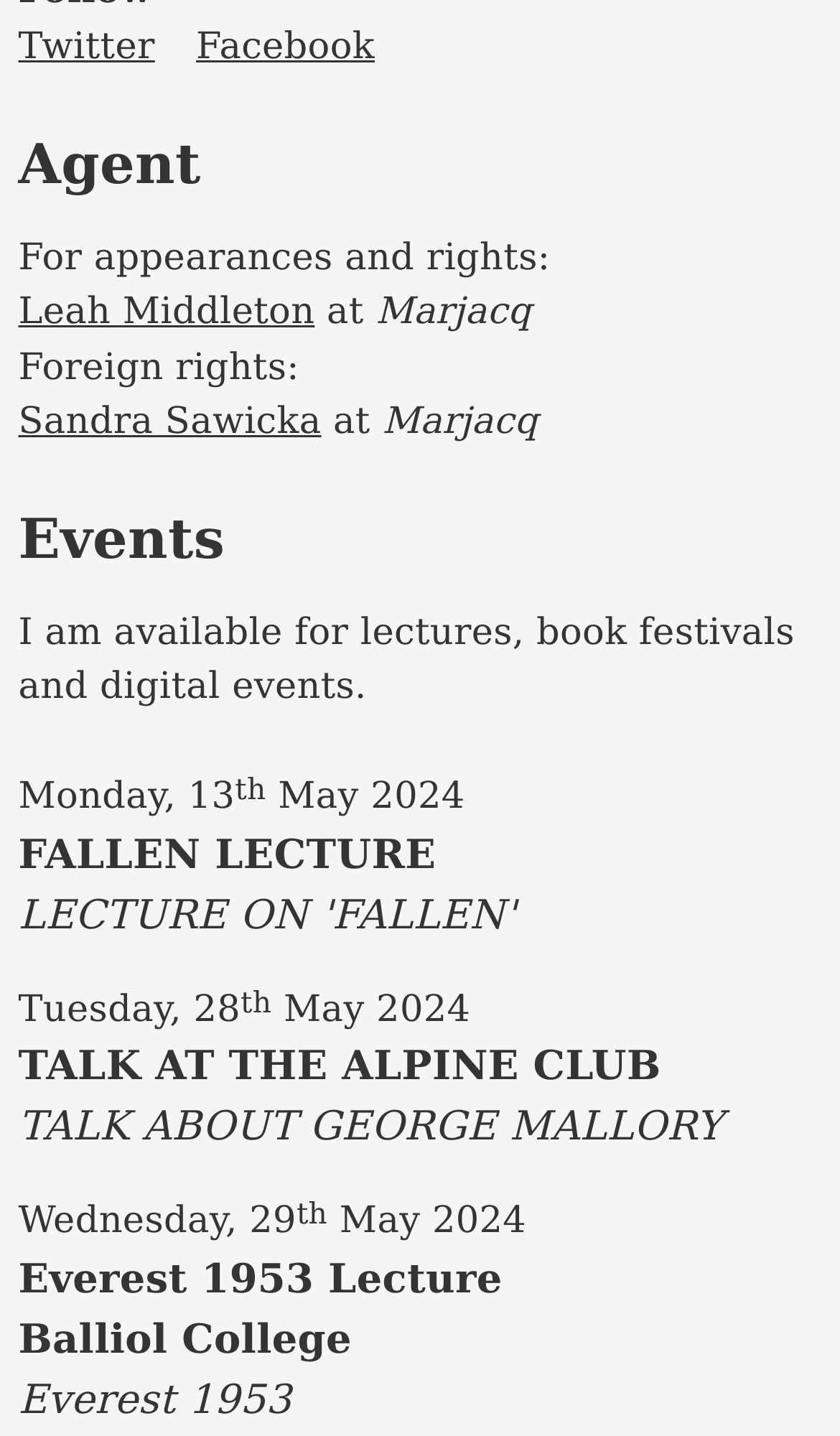What is the topic of the lecture on May 13, 2024?
Look at the image and provide a detailed response to the question.

The topic of the lecture on May 13, 2024 can be found in the section 'Events' where it is mentioned as 'FALLEN LECTURE LECTURE ON FALLEN'.